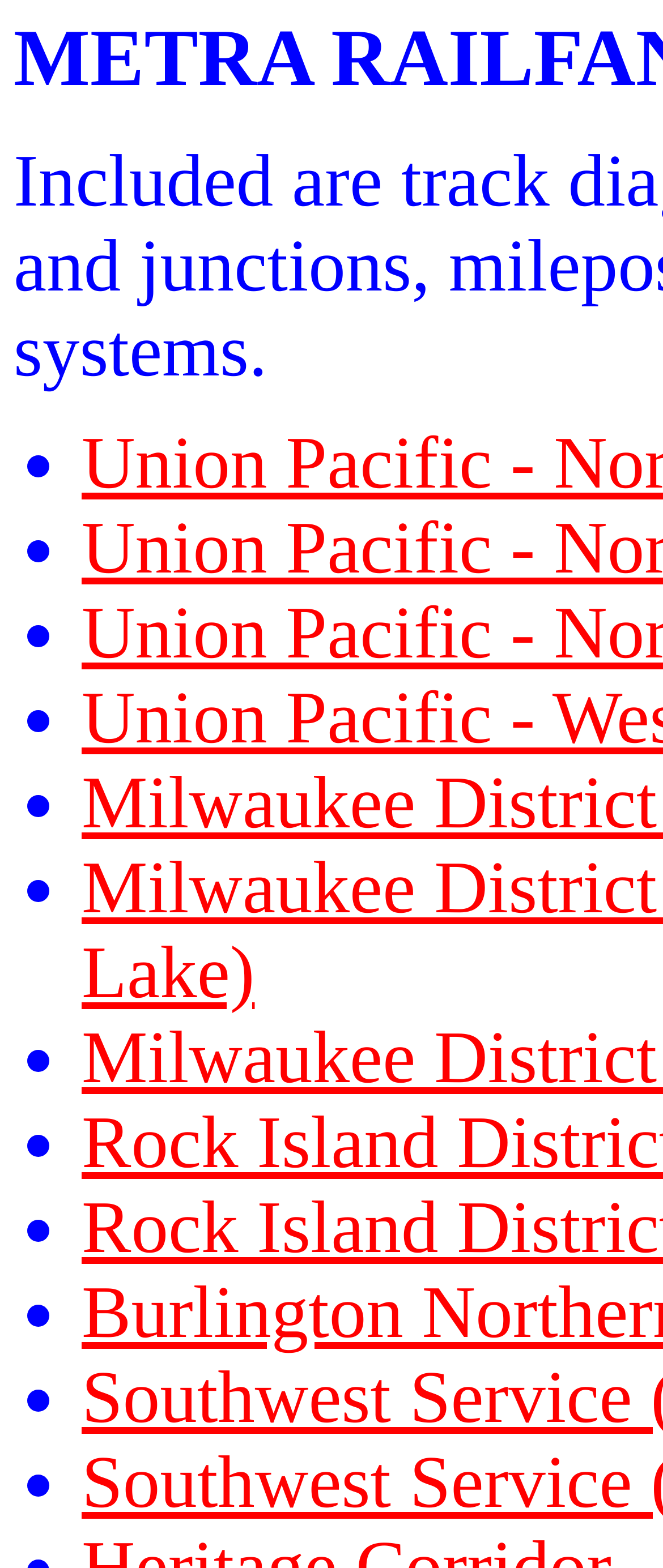Are the list markers evenly spaced?
Kindly give a detailed and elaborate answer to the question.

I analyzed the bounding box coordinates of the list markers and found that the vertical distance between each list marker is consistent, indicating that they are evenly spaced.